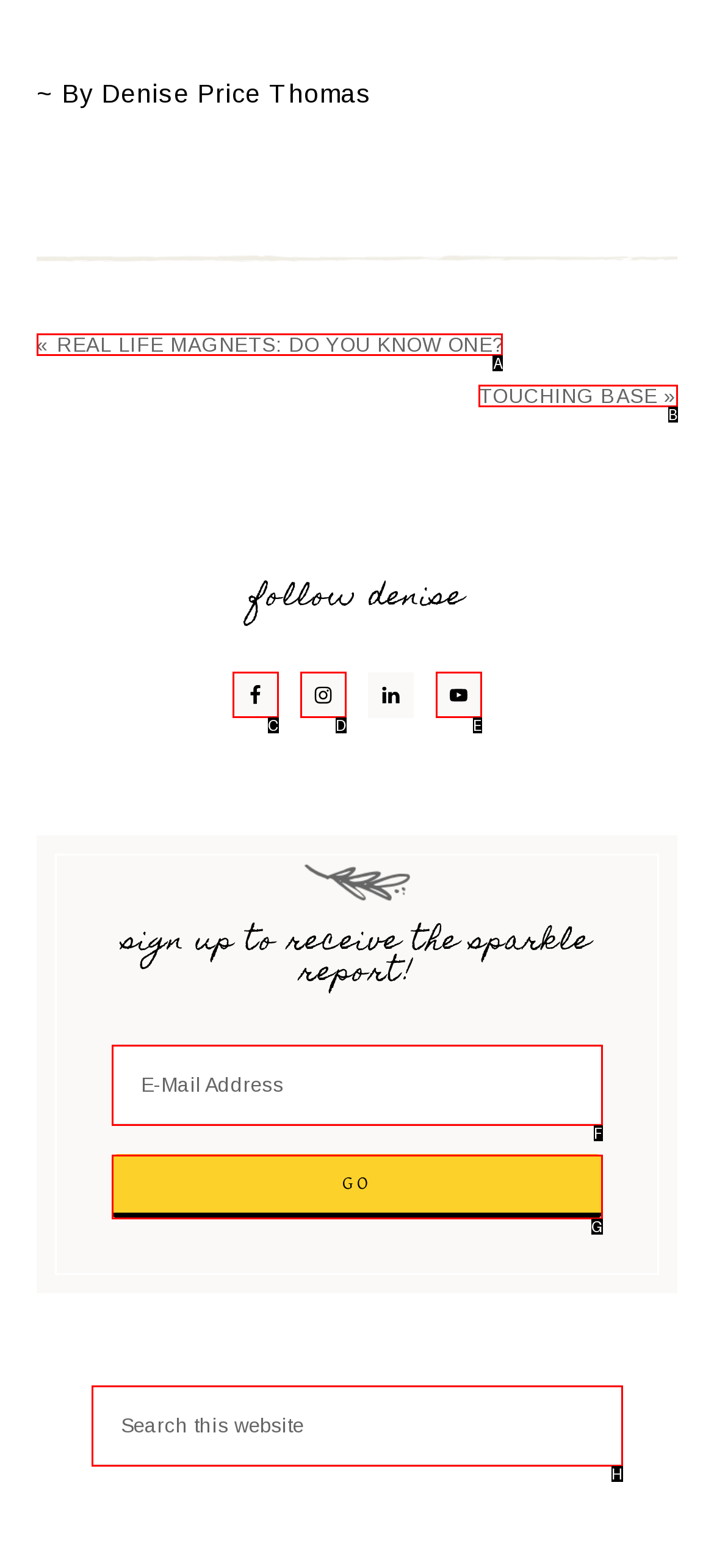Tell me which one HTML element best matches the description: aria-label="E-Mail Address" placeholder="E-Mail Address"
Answer with the option's letter from the given choices directly.

F